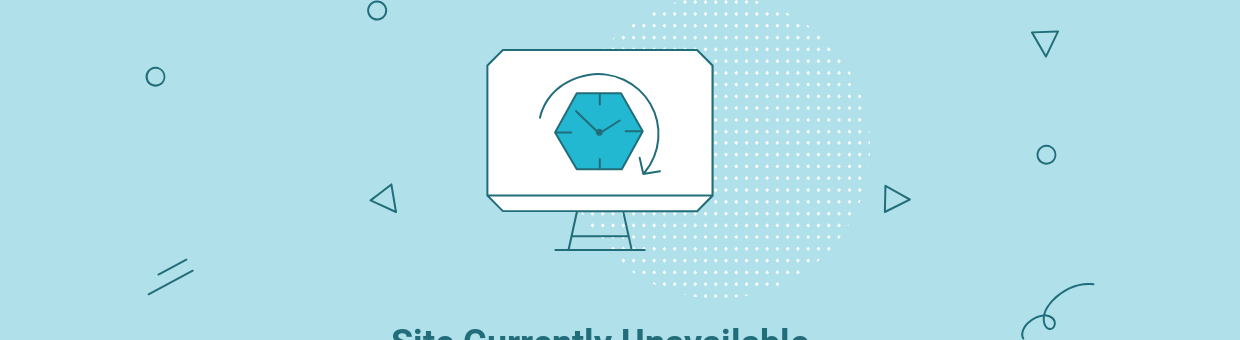What is the current status of the website?
Based on the image, provide your answer in one word or phrase.

Unavailable